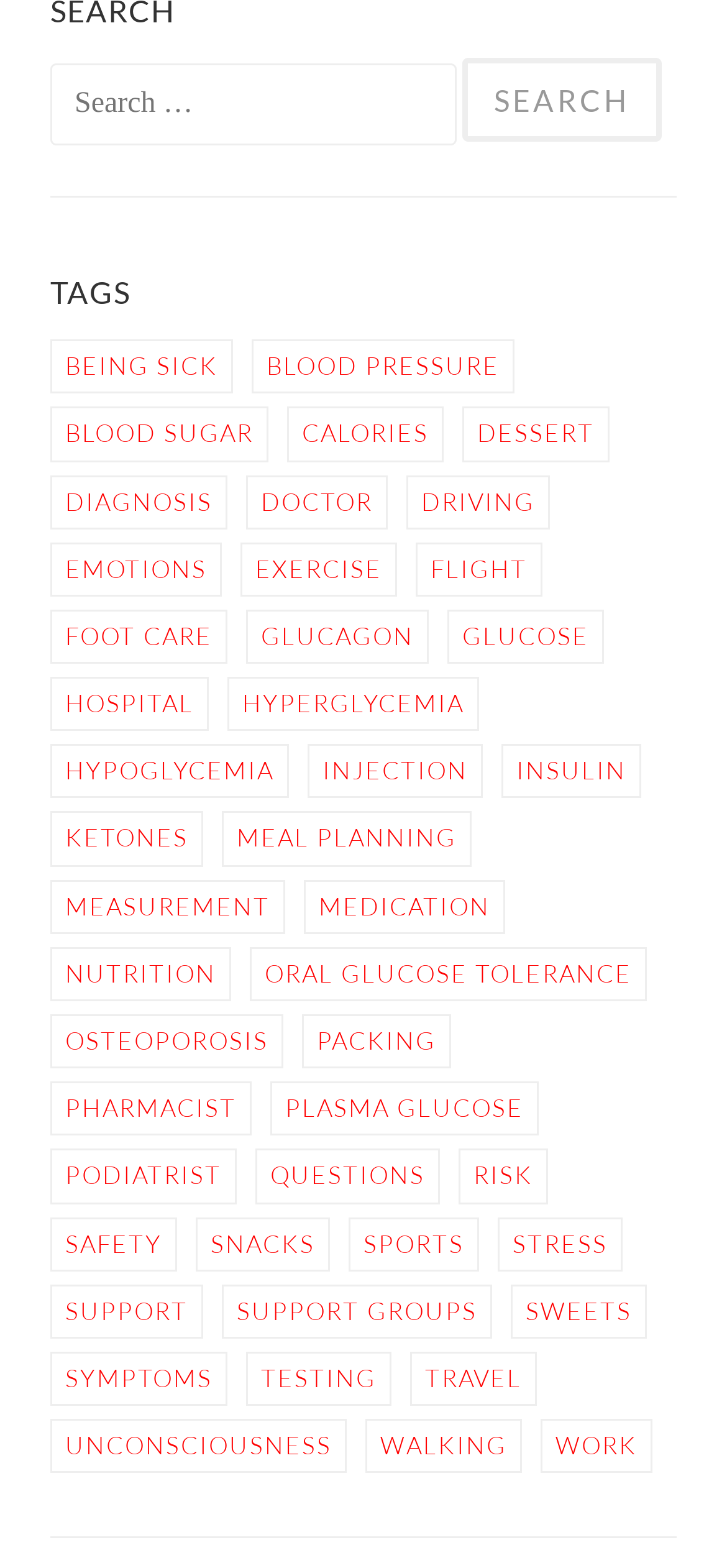Using the elements shown in the image, answer the question comprehensively: What is the purpose of the search box?

The purpose of the search box can be inferred by looking at the label 'Search for:' and the search button next to it, which suggests that the user can input a query to search for specific tags.